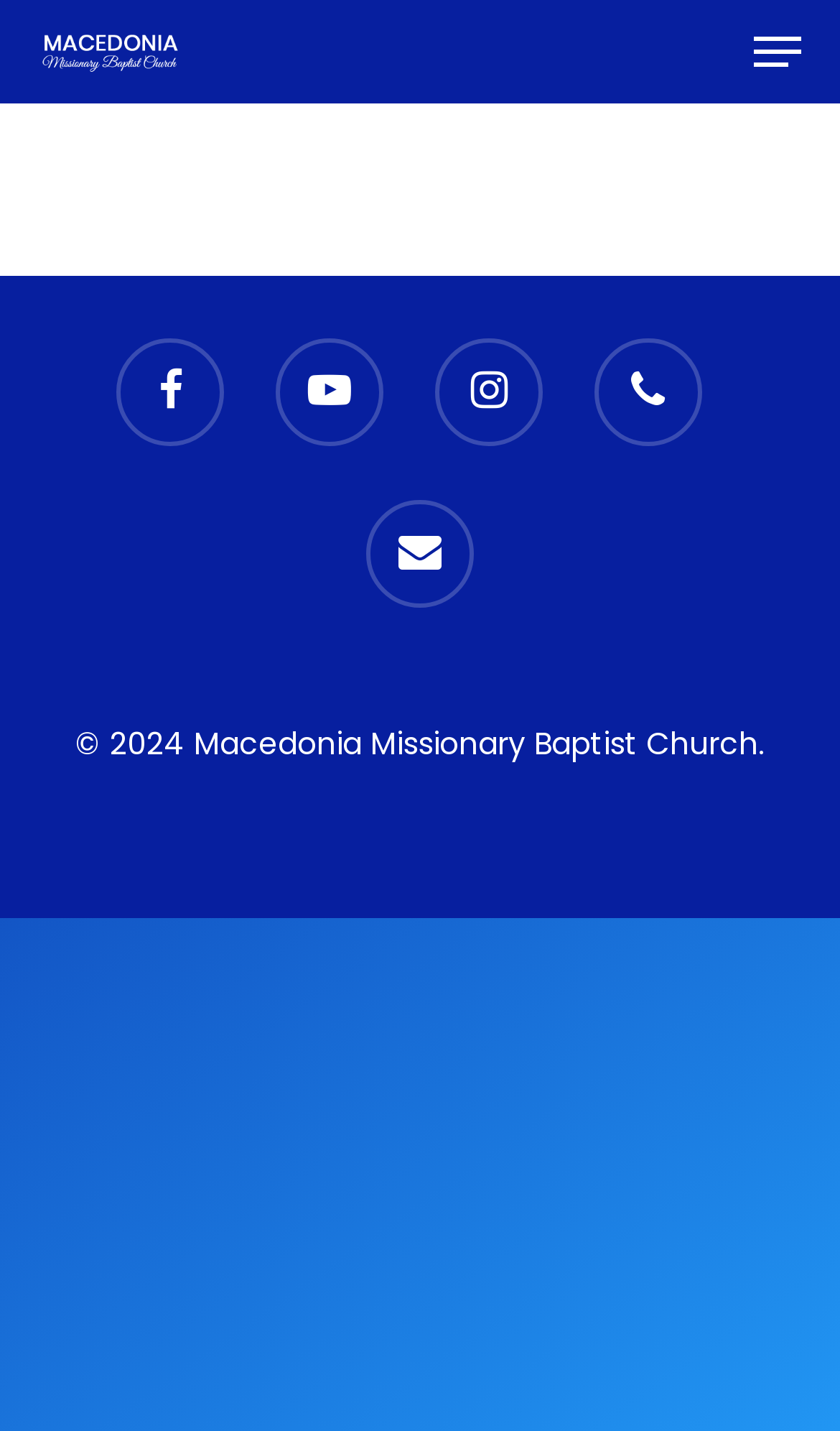Provide a thorough description of the webpage's content and layout.

The webpage is about Macedonia Missionary Baptist Church, with a prominent search bar at the top center, accompanied by a textbox and a hint text "Hit enter to search or ESC to close". On the top right, there is a navigation menu icon. 

Below the search bar, there is a horizontal menu with links to "About", "Groups", "Ministries", "Requests", "Media", and "Donate". 

Under the "About" section, there are links to "Who We Are", "About Us", "Our Leader", "Church Staff", and "Where & When". 

The "Groups" section has links to "Evangelism & Outreach", "Mentorship", "Greeters", "Ushers", "Hospitality", and "Silver Saints (Seniors)". 

The "Ministries" section has links to "Capital Stewardship". 

The "Requests" section does not have any sub-links. 

The "Media" section has links to "MMBC Media", "Gallery", "Outreach", and social media links to Facebook and YouTube. 

The "Donate" section does not have any sub-links. 

At the bottom of the page, there is a copyright notice "© 2024 Macedonia Missionary Baptist Church." and social media links to Facebook and YouTube.